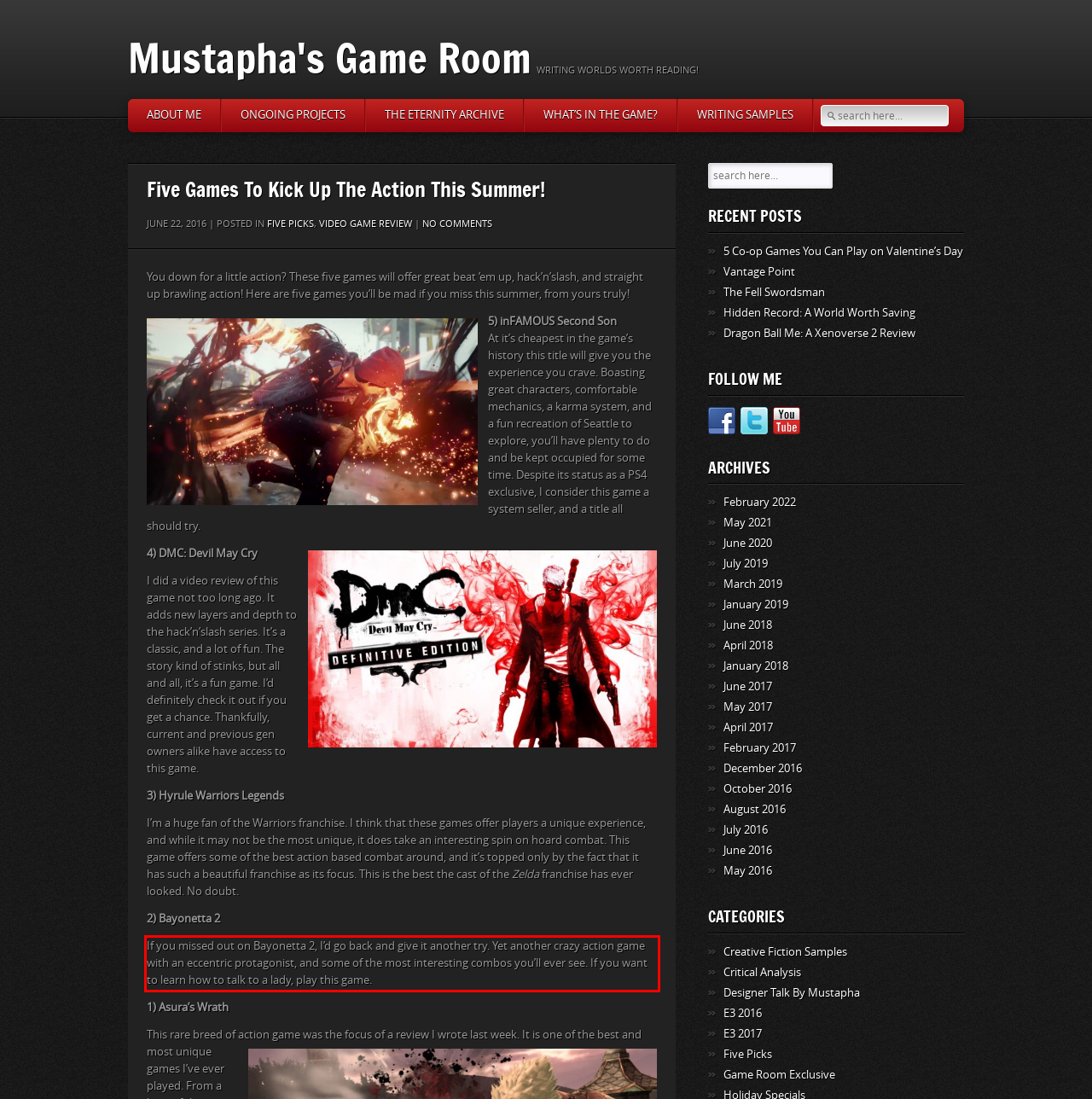You are provided with a screenshot of a webpage containing a red bounding box. Please extract the text enclosed by this red bounding box.

If you missed out on Bayonetta 2, I’d go back and give it another try. Yet another crazy action game with an eccentric protagonist, and some of the most interesting combos you’ll ever see. If you want to learn how to talk to a lady, play this game.